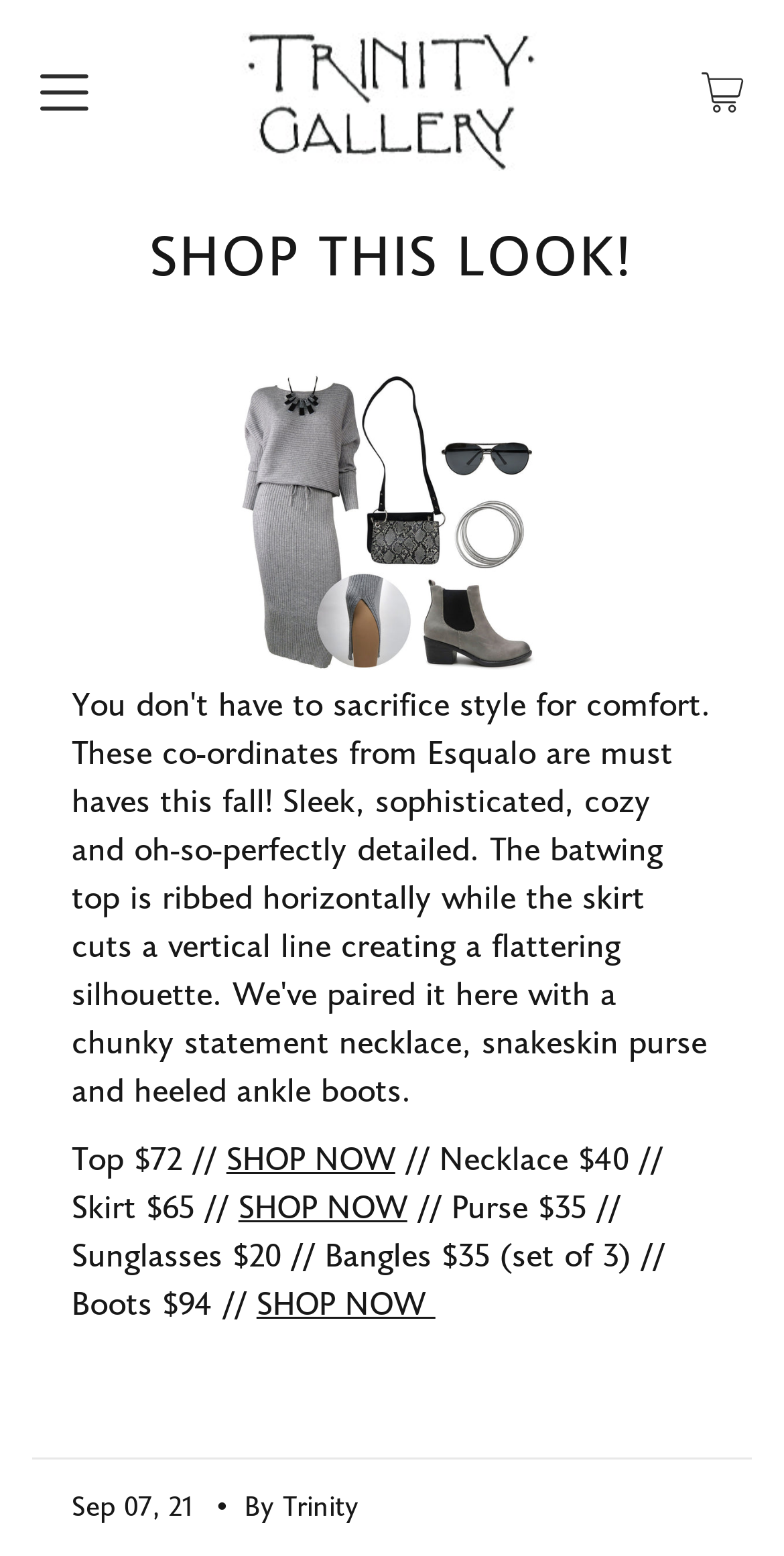Please find the bounding box coordinates (top-left x, top-left y, bottom-right x, bottom-right y) in the screenshot for the UI element described as follows: aria-label="Open cart" name="button"

[0.87, 0.026, 0.975, 0.091]